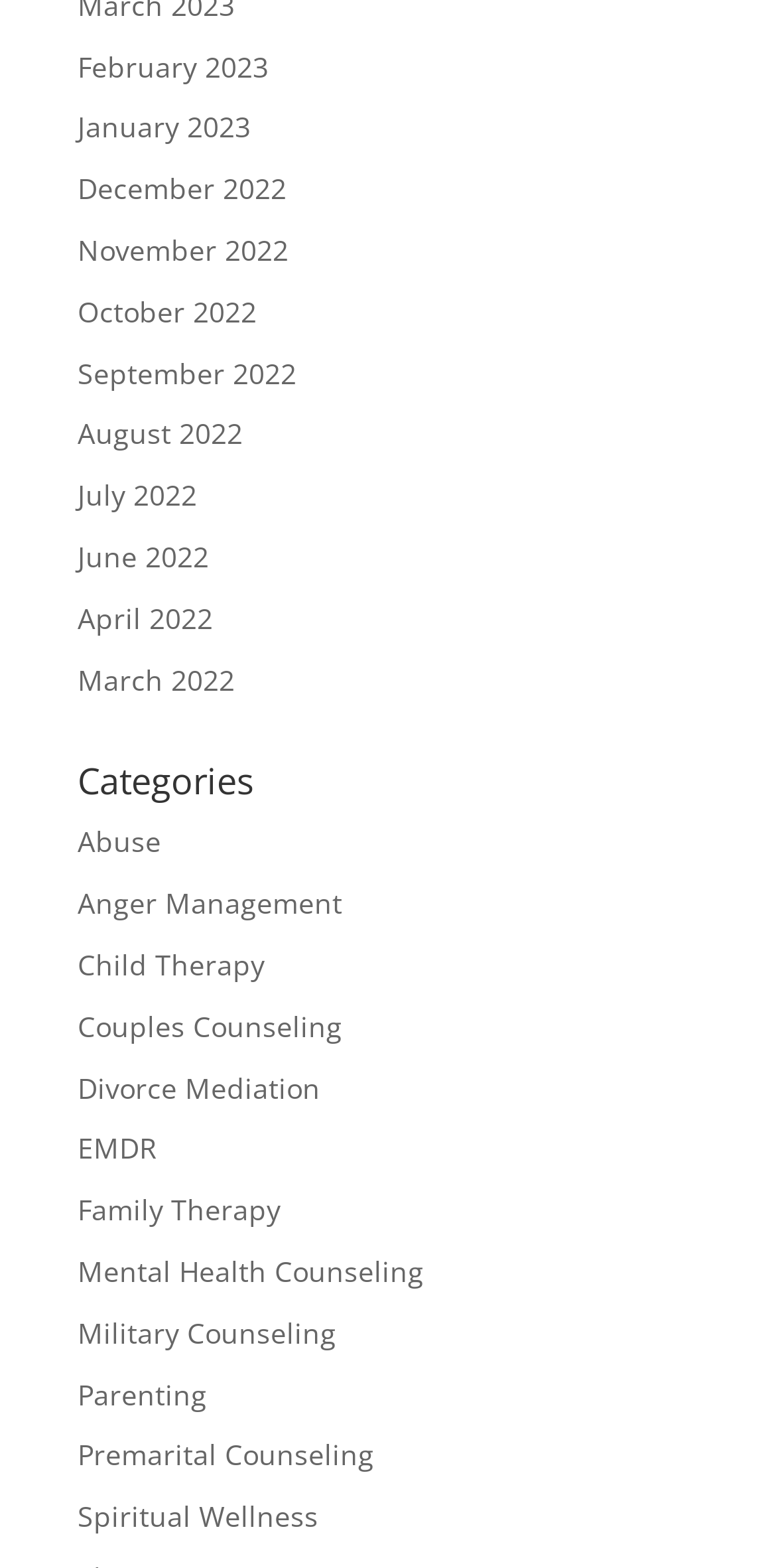Could you find the bounding box coordinates of the clickable area to complete this instruction: "read about Spiritual Wellness"?

[0.1, 0.955, 0.41, 0.979]